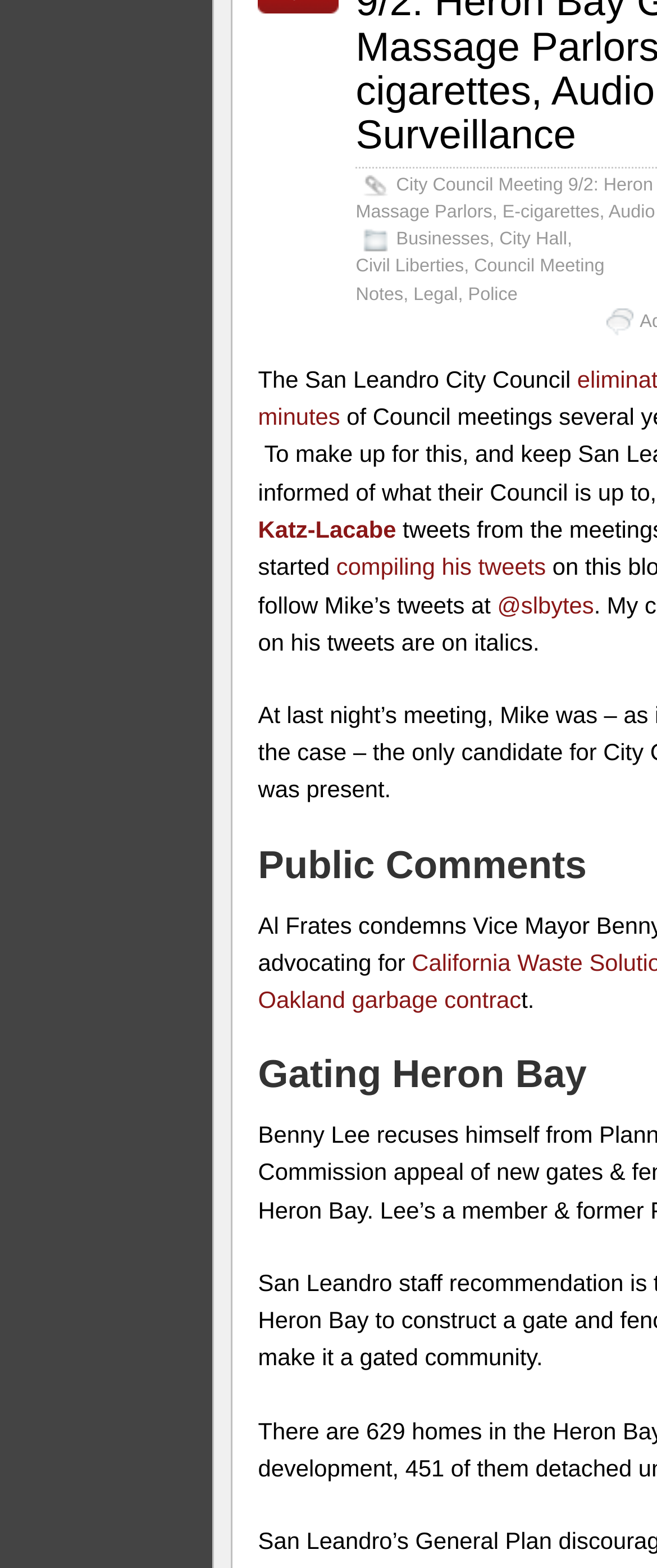Based on the element description: "Civil Liberties", identify the bounding box coordinates for this UI element. The coordinates must be four float numbers between 0 and 1, listed as [left, top, right, bottom].

[0.542, 0.164, 0.706, 0.177]